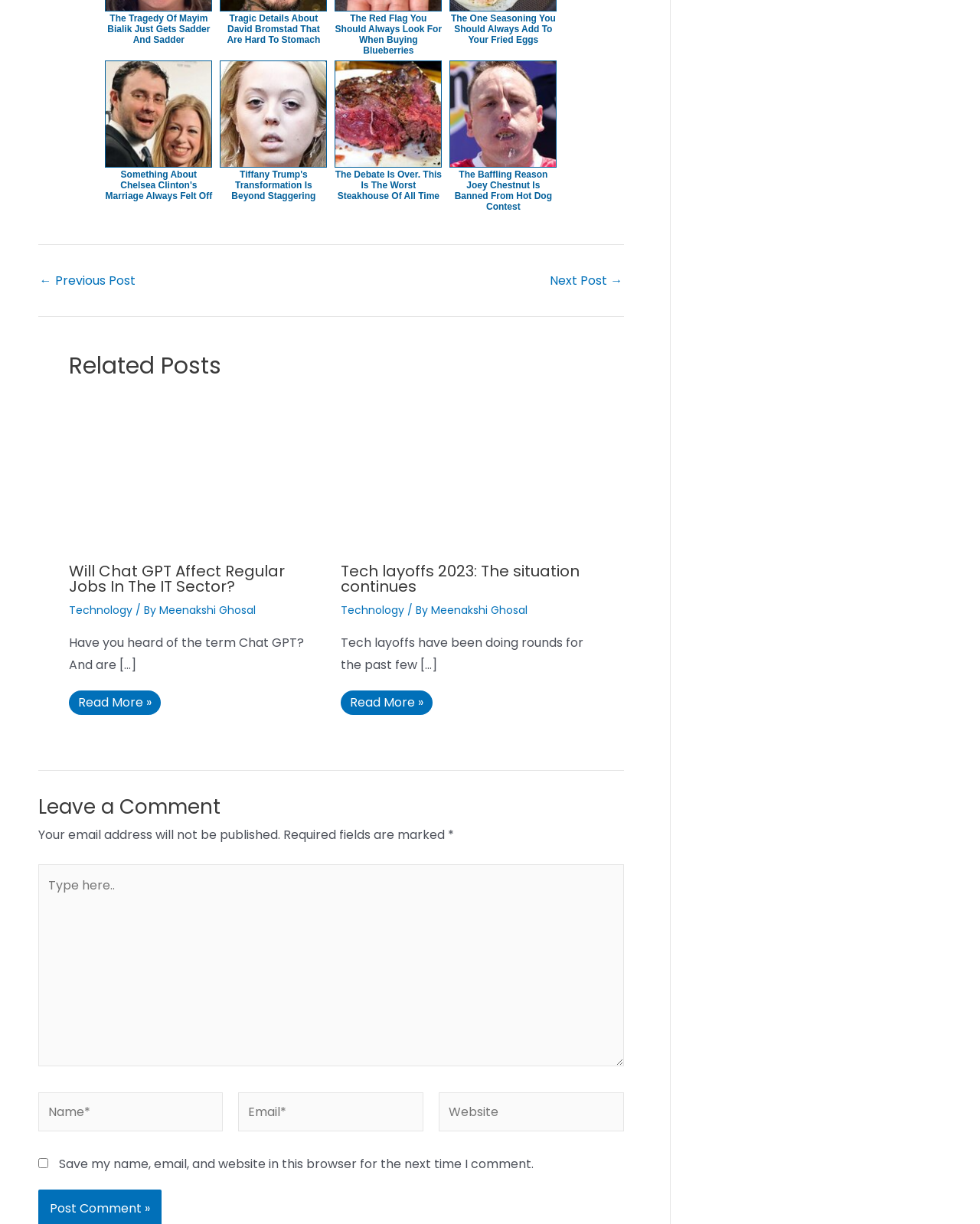Indicate the bounding box coordinates of the clickable region to achieve the following instruction: "Read the article 'How to Lose a Pound a Day: Proven Tips'."

None